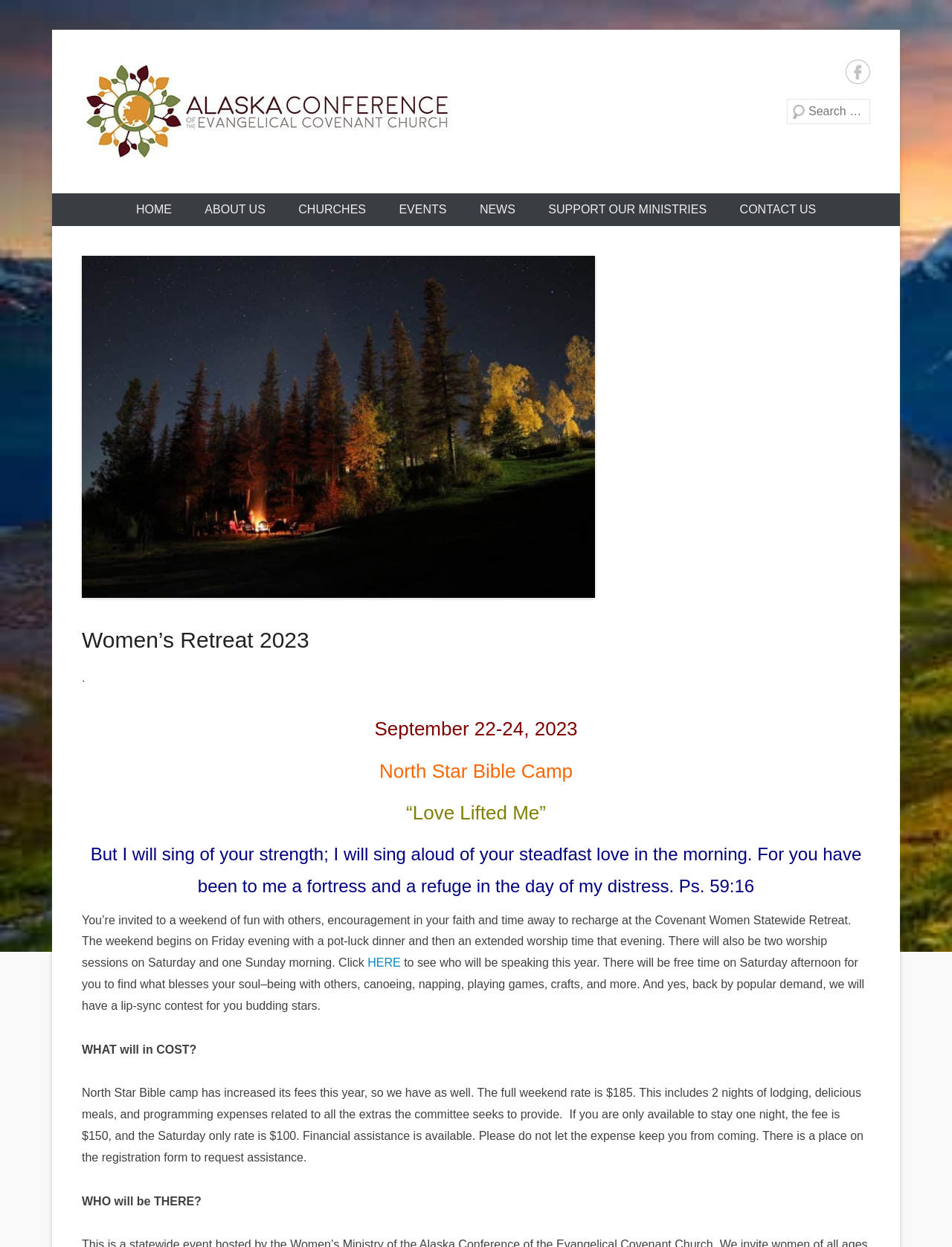Generate a thorough caption that explains the contents of the webpage.

The webpage is about the Women's Retreat 2023 organized by the Alaska Conference of the Evangelical Covenant Church. At the top left corner, there is a link to skip to the content. Next to it, there is a logo of the Alaska Conference of the Evangelical Covenant Church, which is also a link. Below the logo, there is a brief description of the conference.

On the top right corner, there are social media links, including Facebook, and a search bar. Below the search bar, there is a primary navigation menu with links to different sections of the website, such as Home, About Us, Churches, Events, News, Support Our Ministries, and Contact Us.

The main content of the webpage is about the Women's Retreat 2023. There is a heading that reads "Women's Retreat 2023" followed by the dates and location of the event. Below the heading, there are several paragraphs of text that describe the event, including the schedule, activities, and cost. The text also mentions that financial assistance is available for those who need it.

There are a total of 7 headings on the page, including the main heading "Women's Retreat 2023" and several subheadings that break up the content into sections. There are also 2 images on the page, one of which is the logo of the Alaska Conference of the Evangelical Covenant Church.